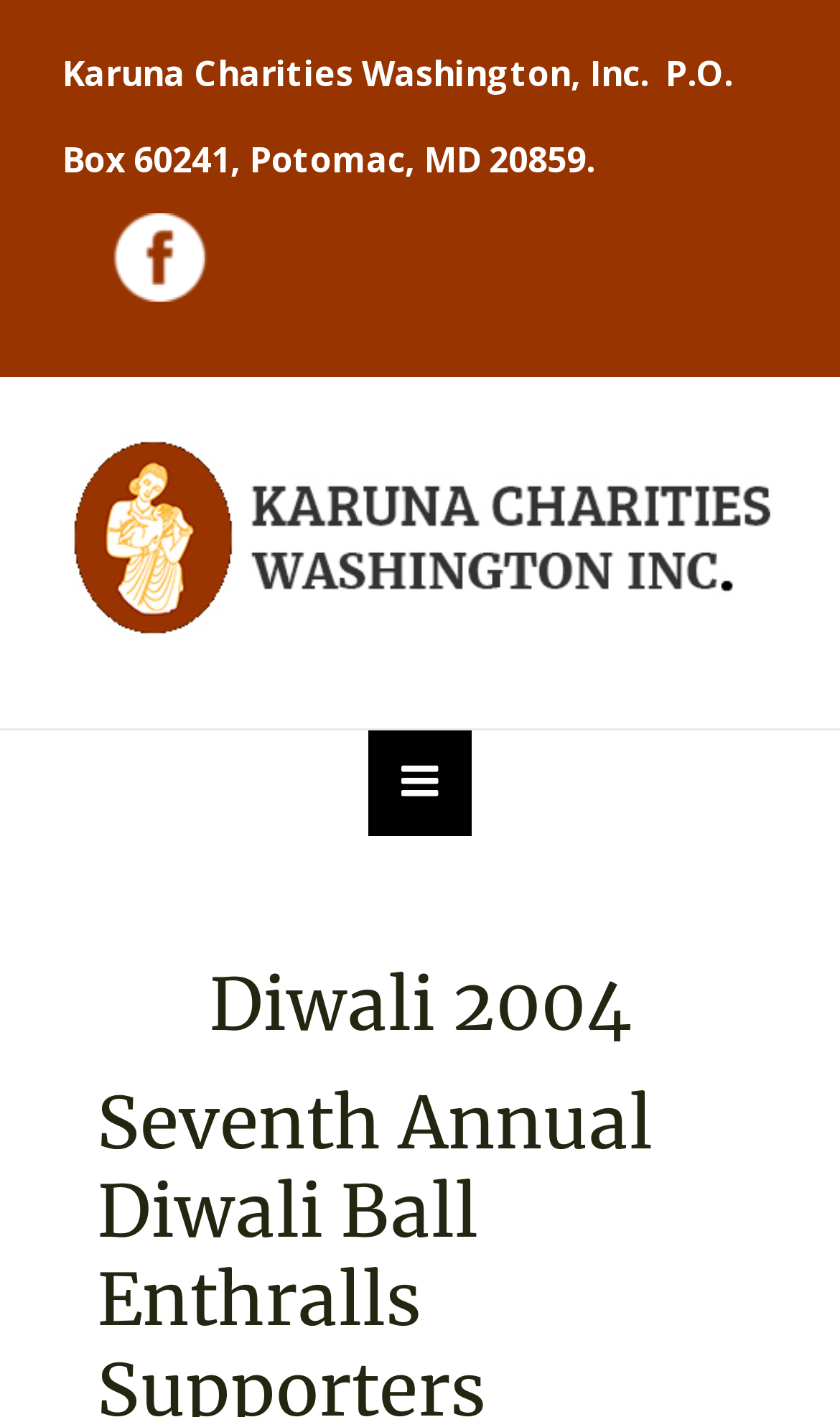What is the navigation menu called?
Please look at the screenshot and answer using one word or phrase.

Main Menu